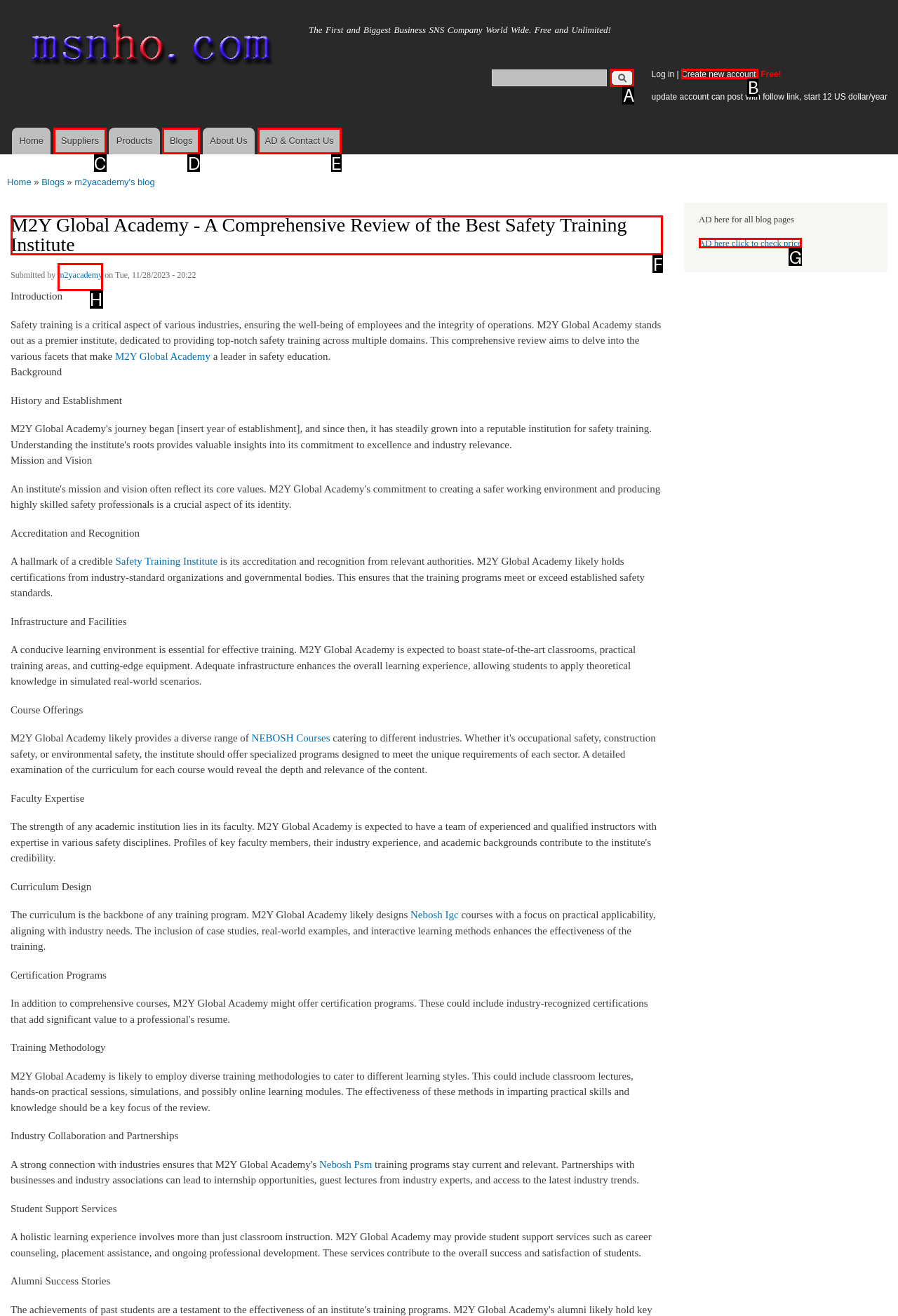Identify the letter of the UI element you need to select to accomplish the task: Read the blog post about M2Y Global Academy.
Respond with the option's letter from the given choices directly.

F